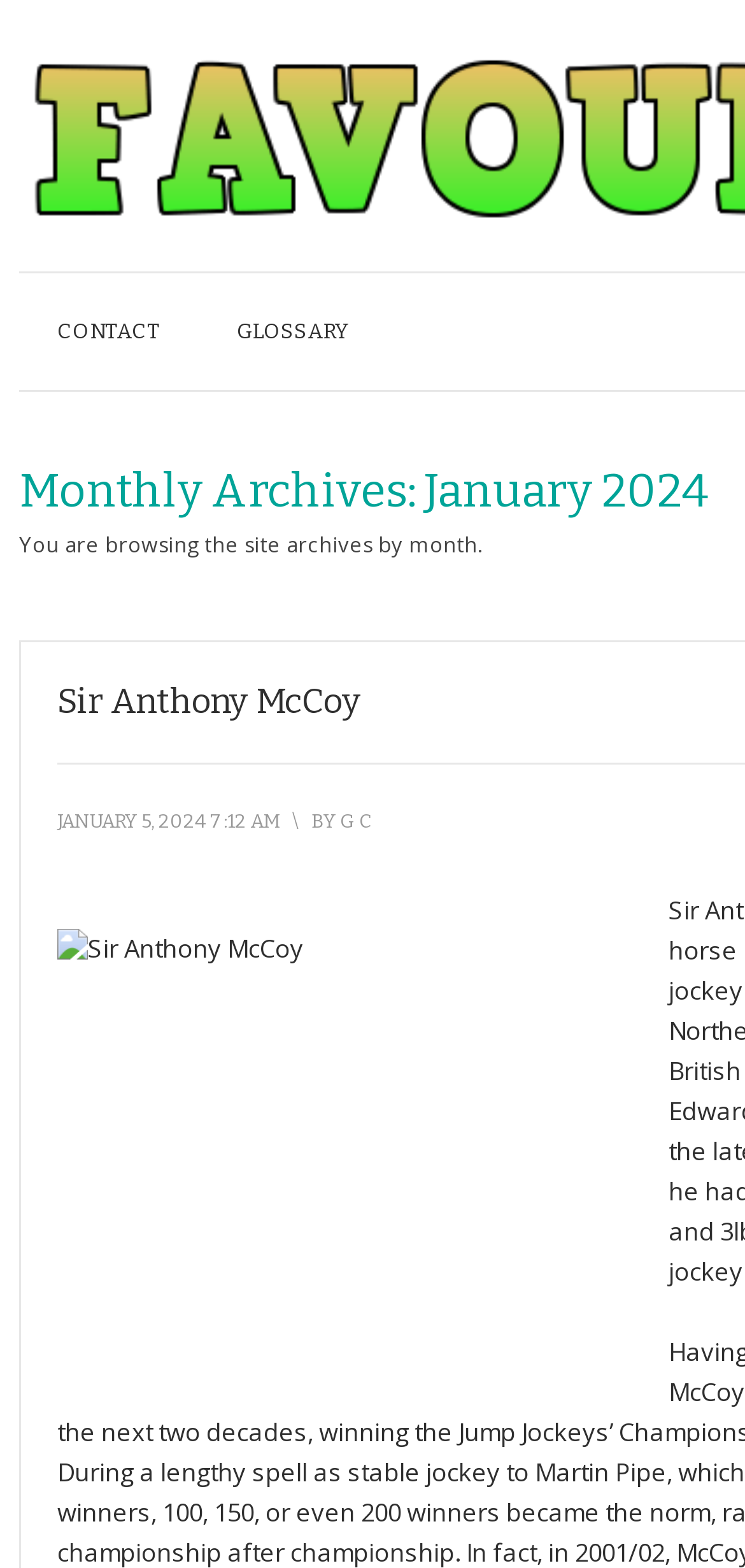What is the category of the archives?
Using the image as a reference, give an elaborate response to the question.

Based on the static text 'You are browsing the site archives by month.', it can be inferred that the category of the archives is by month.